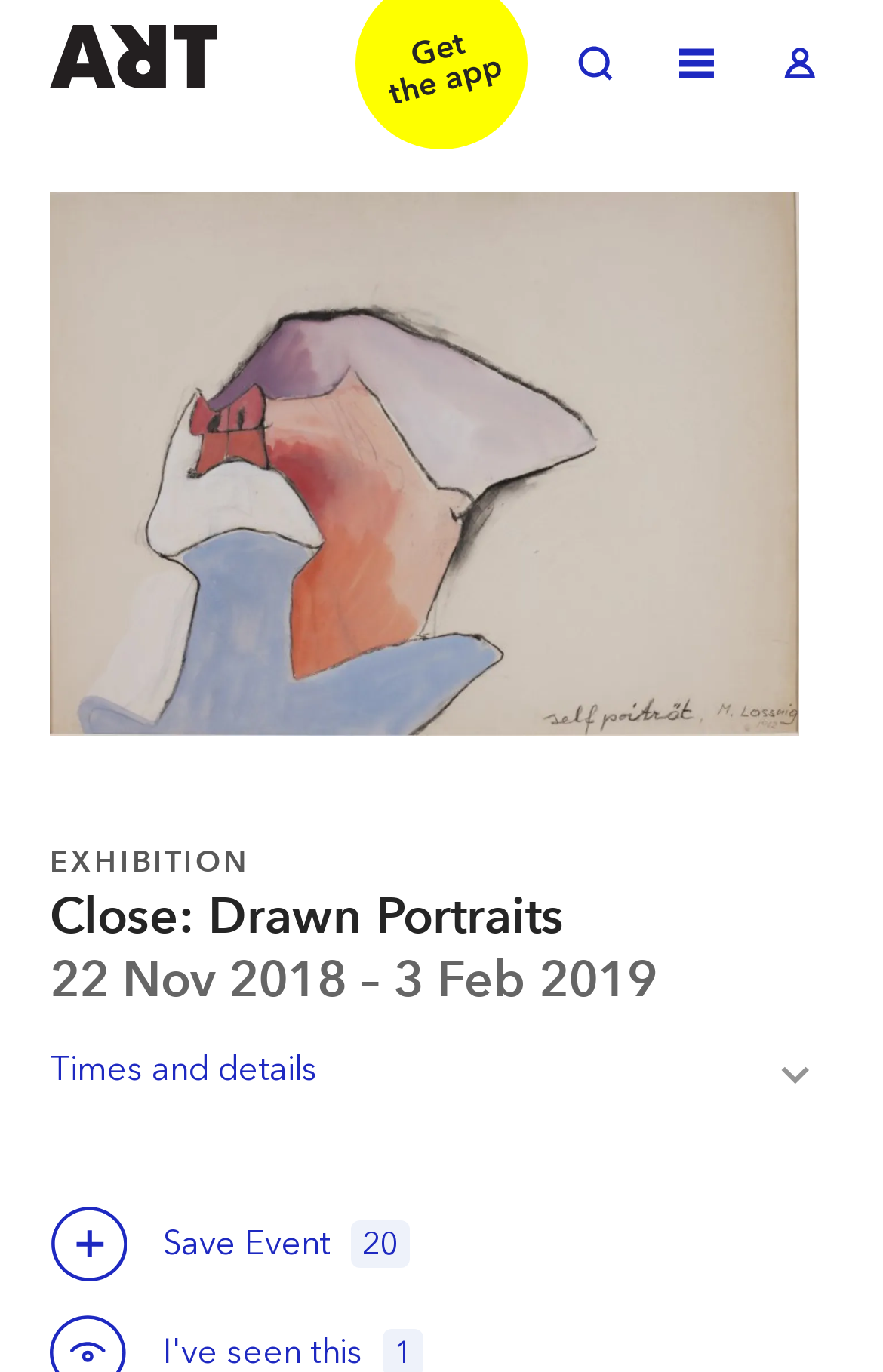Answer the question in one word or a short phrase:
How many buttons are there on the page?

3